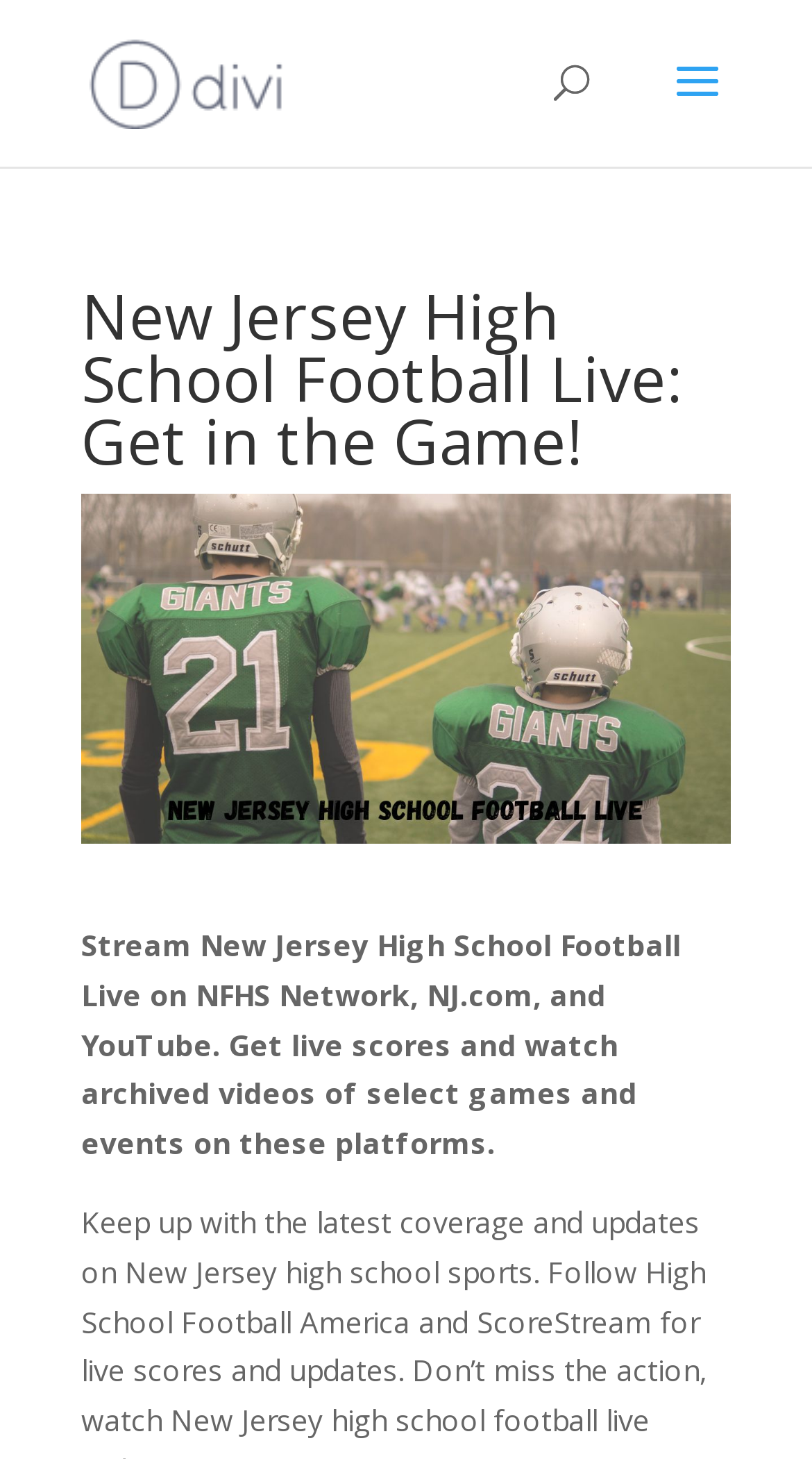Give the bounding box coordinates for the element described by: "alt="USA Sports Zone"".

[0.11, 0.041, 0.349, 0.068]